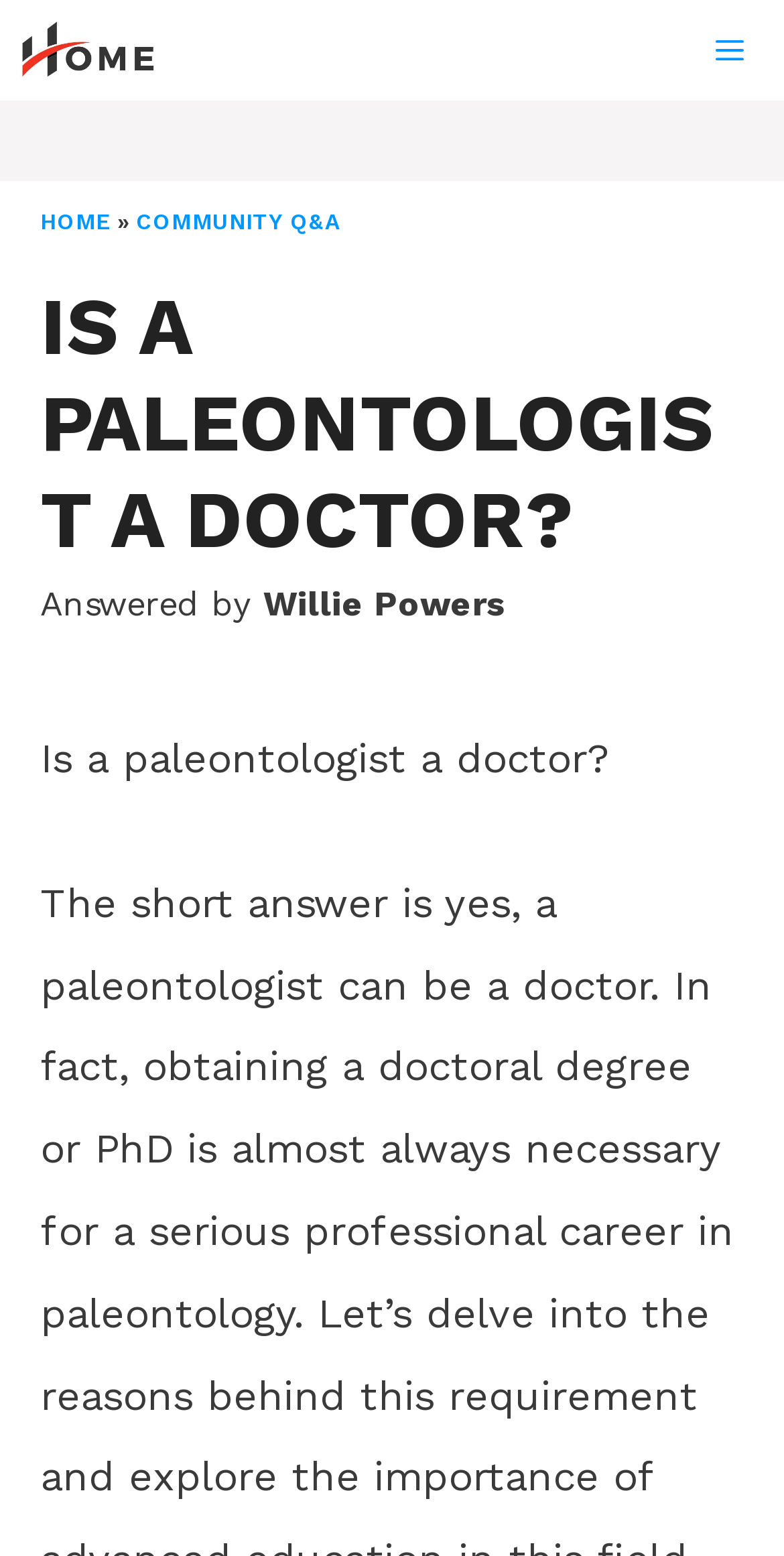Identify the bounding box of the HTML element described here: "title="H.O.M.E."". Provide the coordinates as four float numbers between 0 and 1: [left, top, right, bottom].

[0.026, 0.0, 0.241, 0.065]